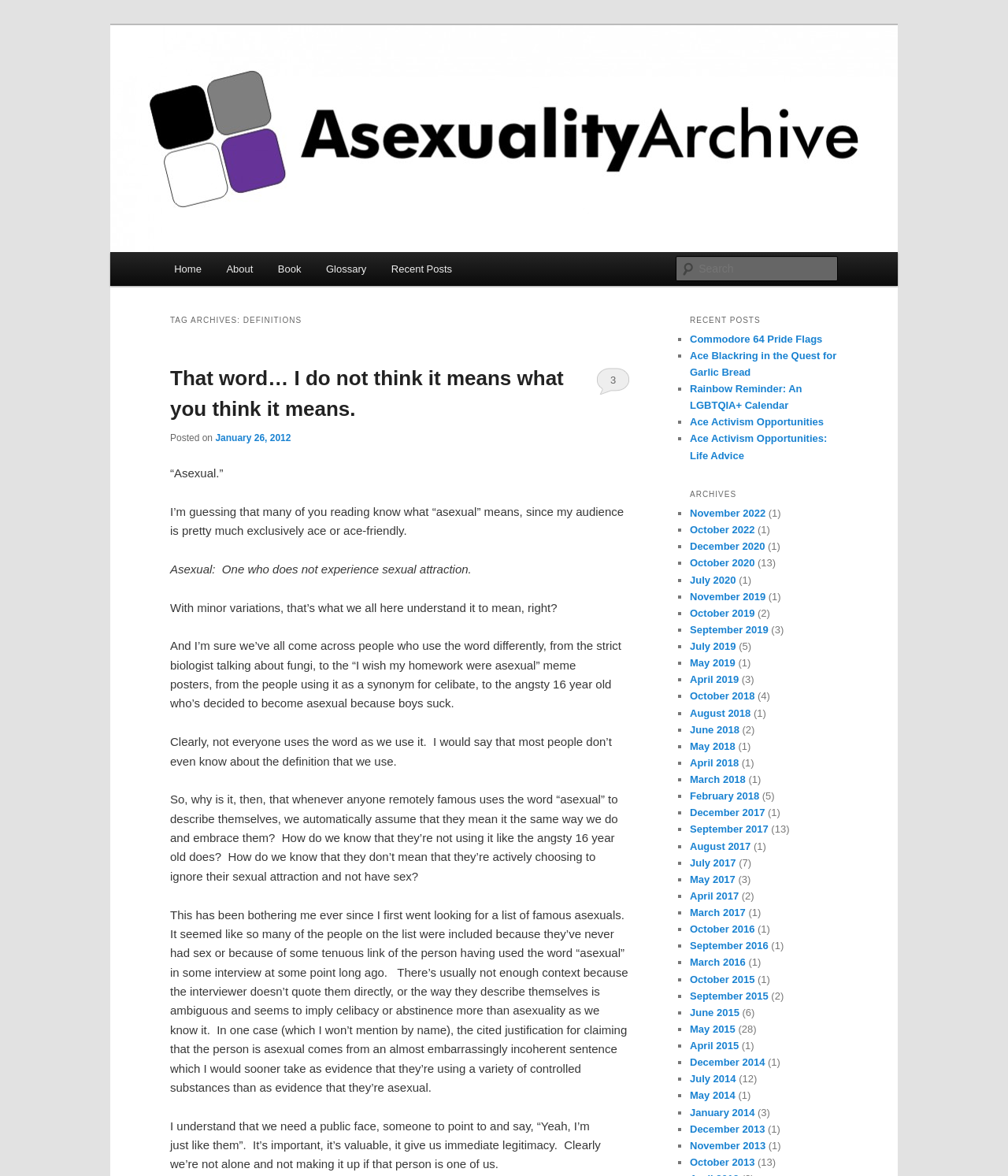Please specify the coordinates of the bounding box for the element that should be clicked to carry out this instruction: "Go to the HOME page". The coordinates must be four float numbers between 0 and 1, formatted as [left, top, right, bottom].

None